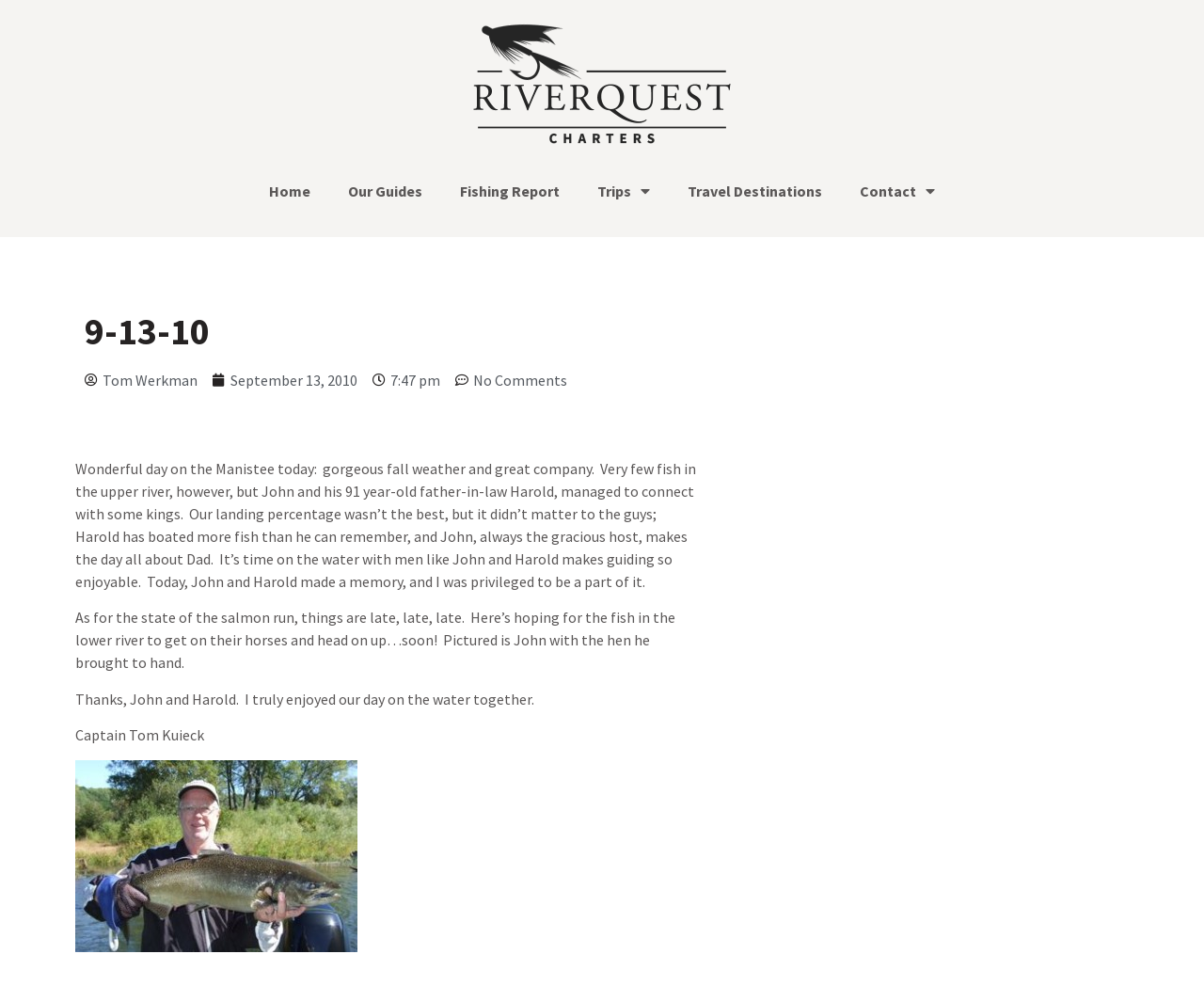Given the description: "Trips", determine the bounding box coordinates of the UI element. The coordinates should be formatted as four float numbers between 0 and 1, [left, top, right, bottom].

[0.492, 0.172, 0.544, 0.216]